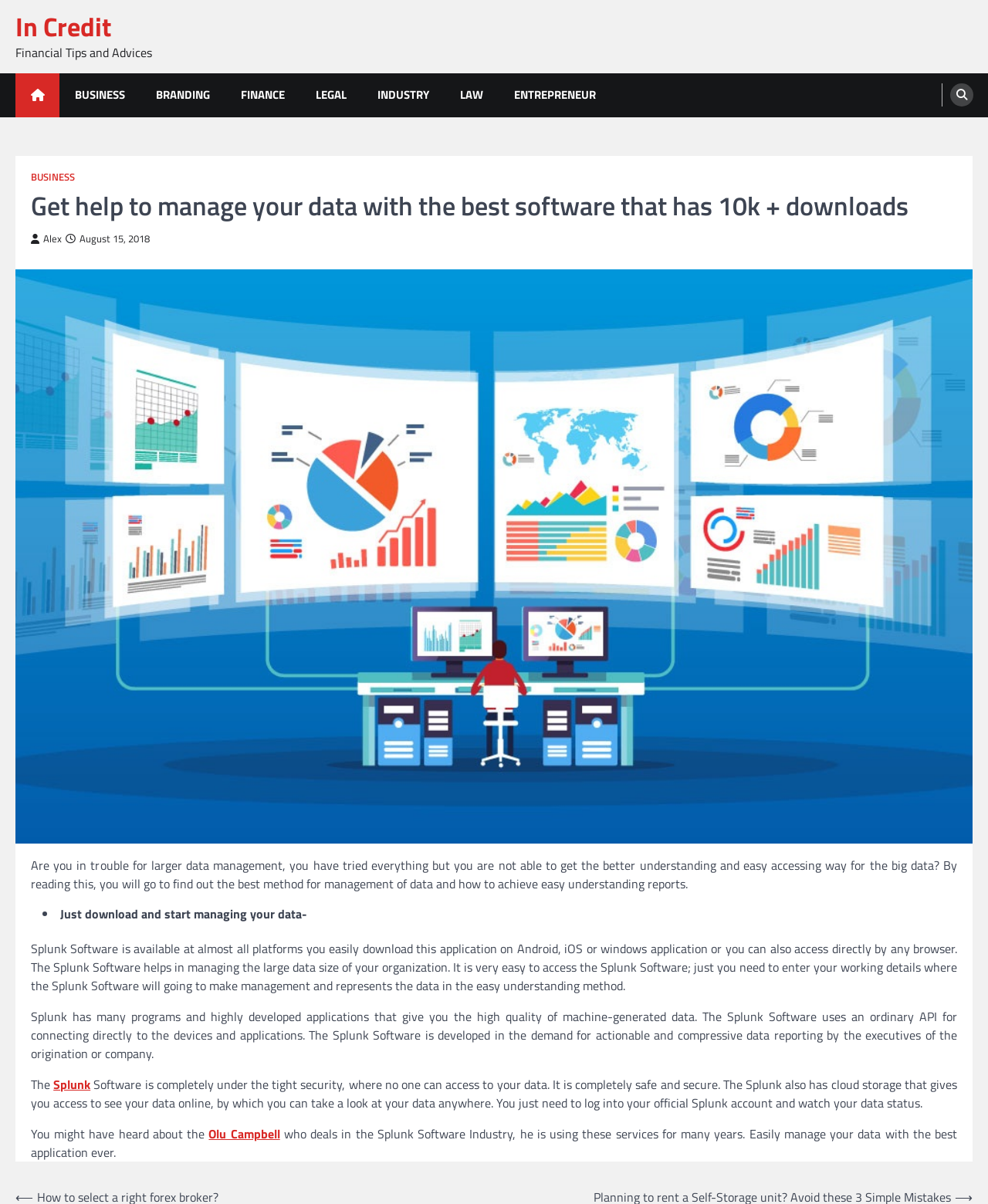Find and specify the bounding box coordinates that correspond to the clickable region for the instruction: "Go to the 'BUSINESS' page".

[0.06, 0.061, 0.142, 0.097]